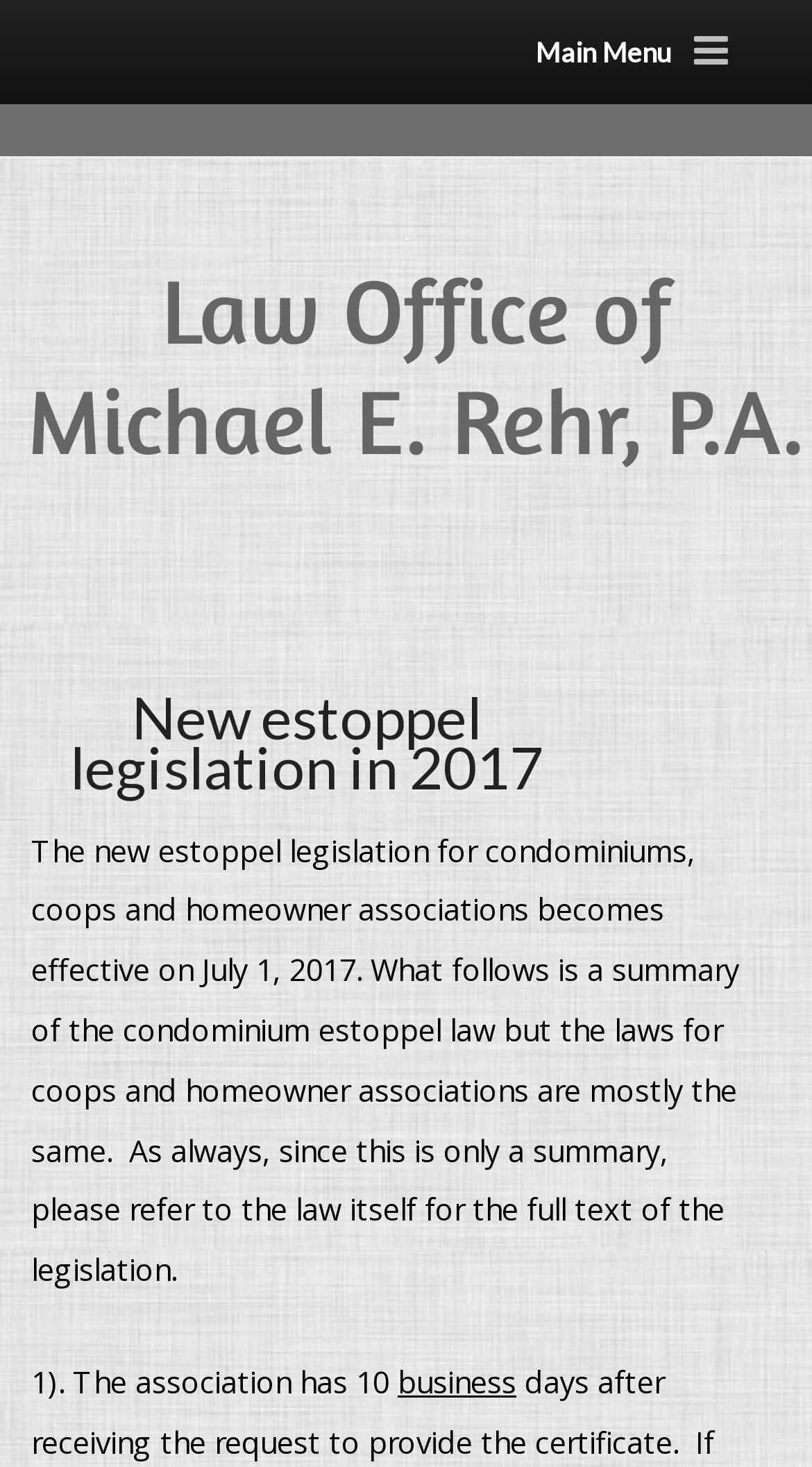Write an elaborate caption that captures the essence of the webpage.

The webpage is about the Law Office of Michael E. Rehr, P.A., specifically focusing on estoppel certificates. At the top of the page, there is a main menu link on the left side, and a link to the law office's name on the right side, accompanied by a small image of the law office's logo. Below this, there is a heading that reads "Law Office of Michael E. Rehr, P.A." which is also a link.

Underneath the heading, there is a section that discusses new estoppel legislation in 2017. This section has a heading that reads "New estoppel legislation in 2017" and a link to the same title. Below this, there is a paragraph of text that summarizes the condominium estoppel law, which becomes effective on July 1, 2017. The text explains that the laws for coops and homeowner associations are mostly the same and advises readers to refer to the law itself for the full text of the legislation.

Following this, there are two lines of text that appear to be part of a list or a set of instructions. The first line reads "1). The association has 10" and the second line reads "business". These lines are positioned below the summary of the estoppel law.